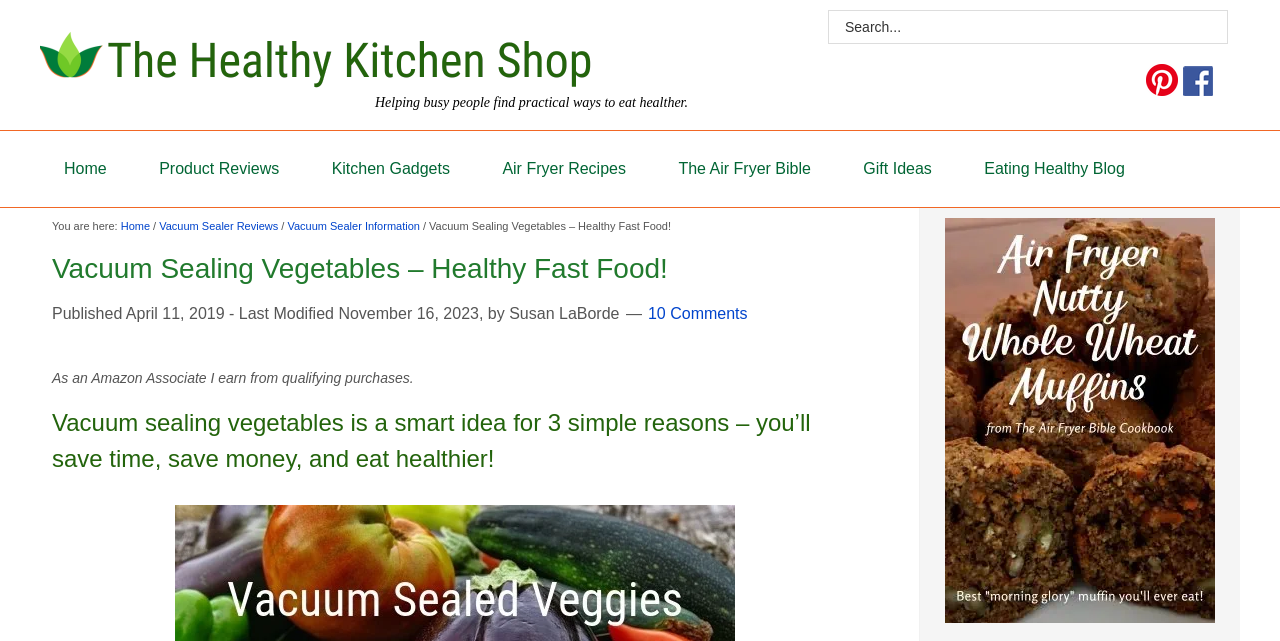Can you show the bounding box coordinates of the region to click on to complete the task described in the instruction: "Go to the Home page"?

[0.031, 0.204, 0.102, 0.323]